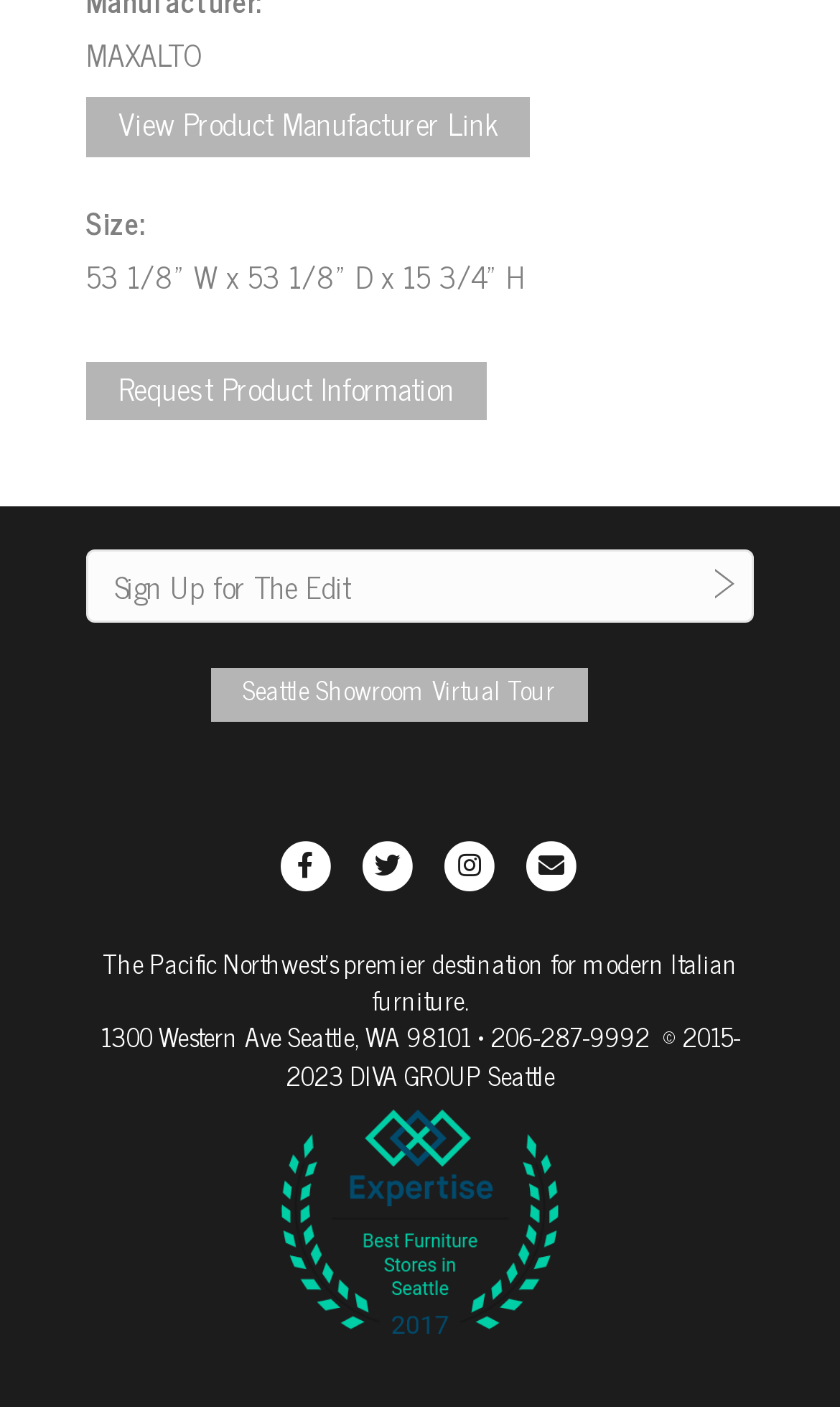What is the phone number of the DIVA GROUP?
Please give a detailed and elaborate explanation in response to the question.

The phone number of the DIVA GROUP is mentioned on the webpage as '206-287-9992'.